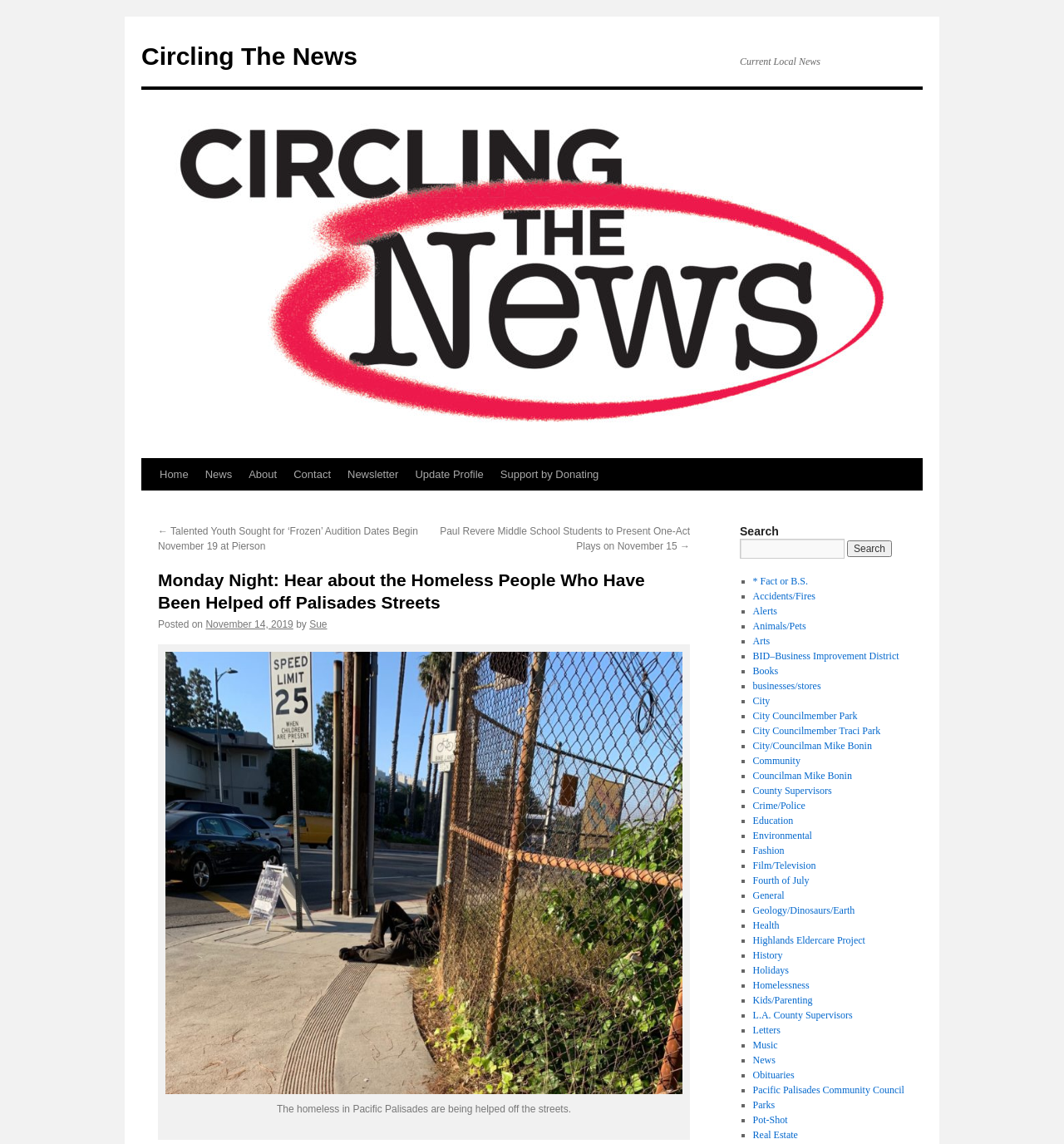Locate the bounding box coordinates of the element you need to click to accomplish the task described by this instruction: "View the image".

[0.155, 0.569, 0.641, 0.956]